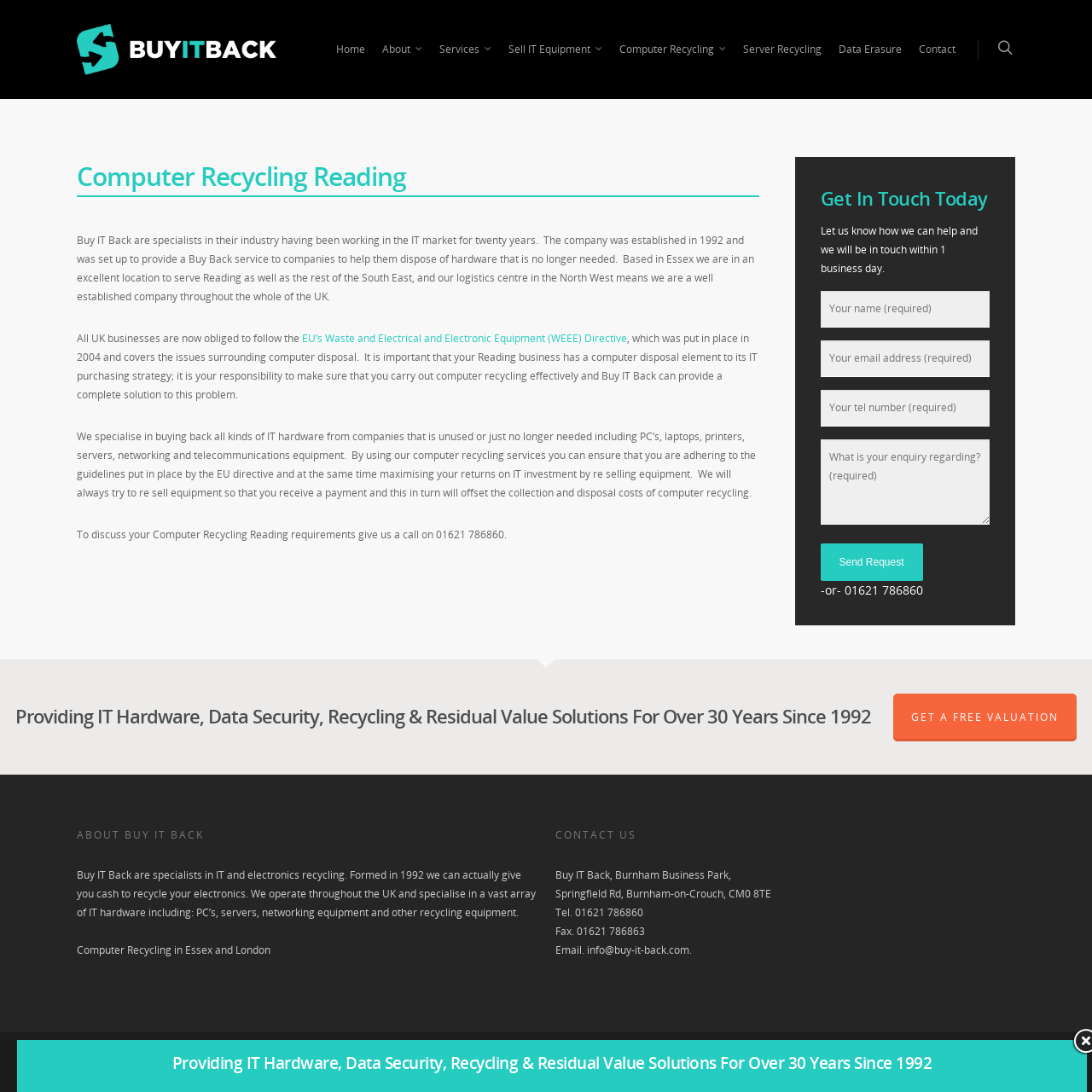What is the company's location?
Using the image, answer in one word or phrase.

Essex and London